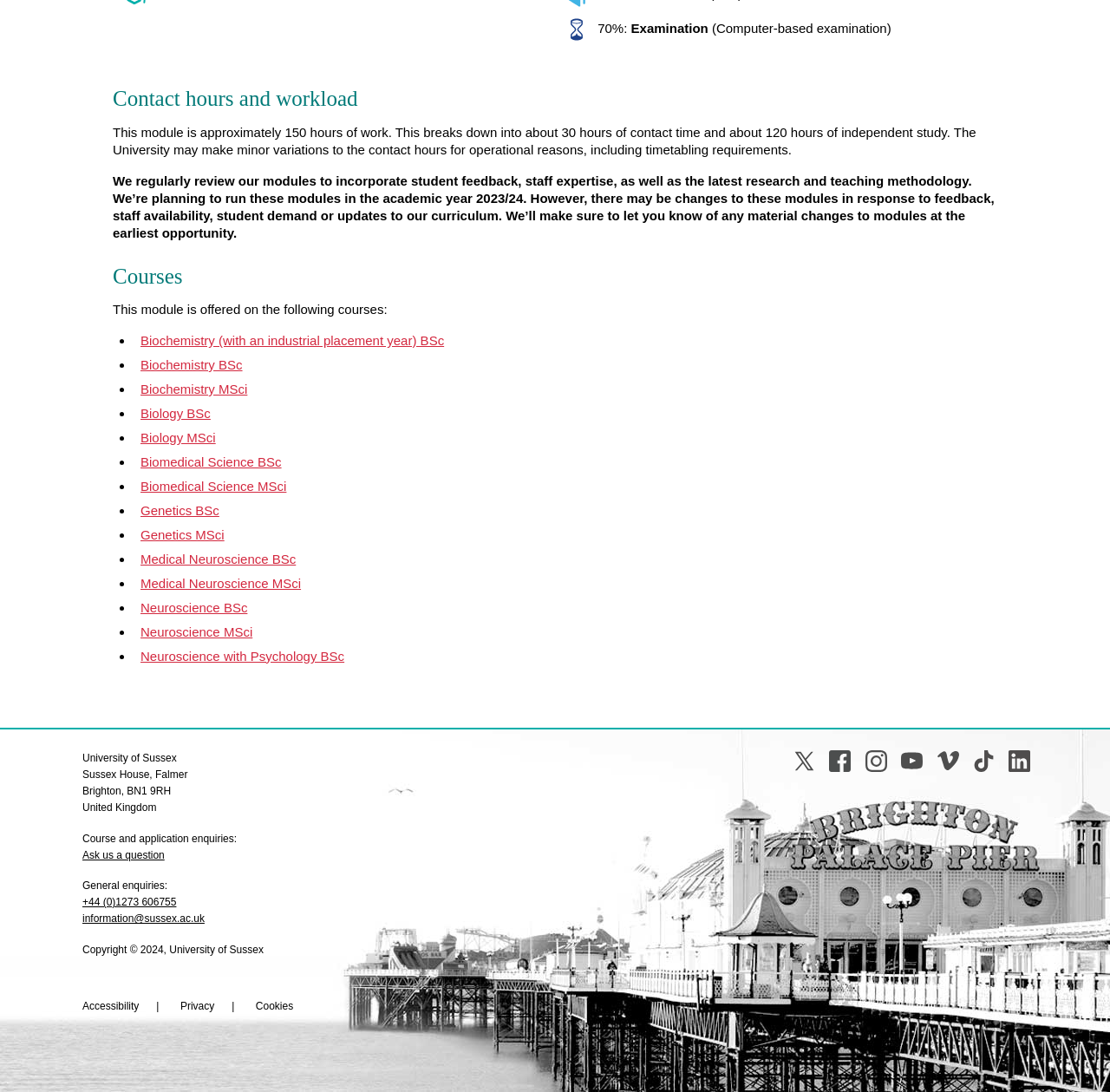Given the description "Neuroscience BSc", provide the bounding box coordinates of the corresponding UI element.

[0.127, 0.55, 0.223, 0.563]